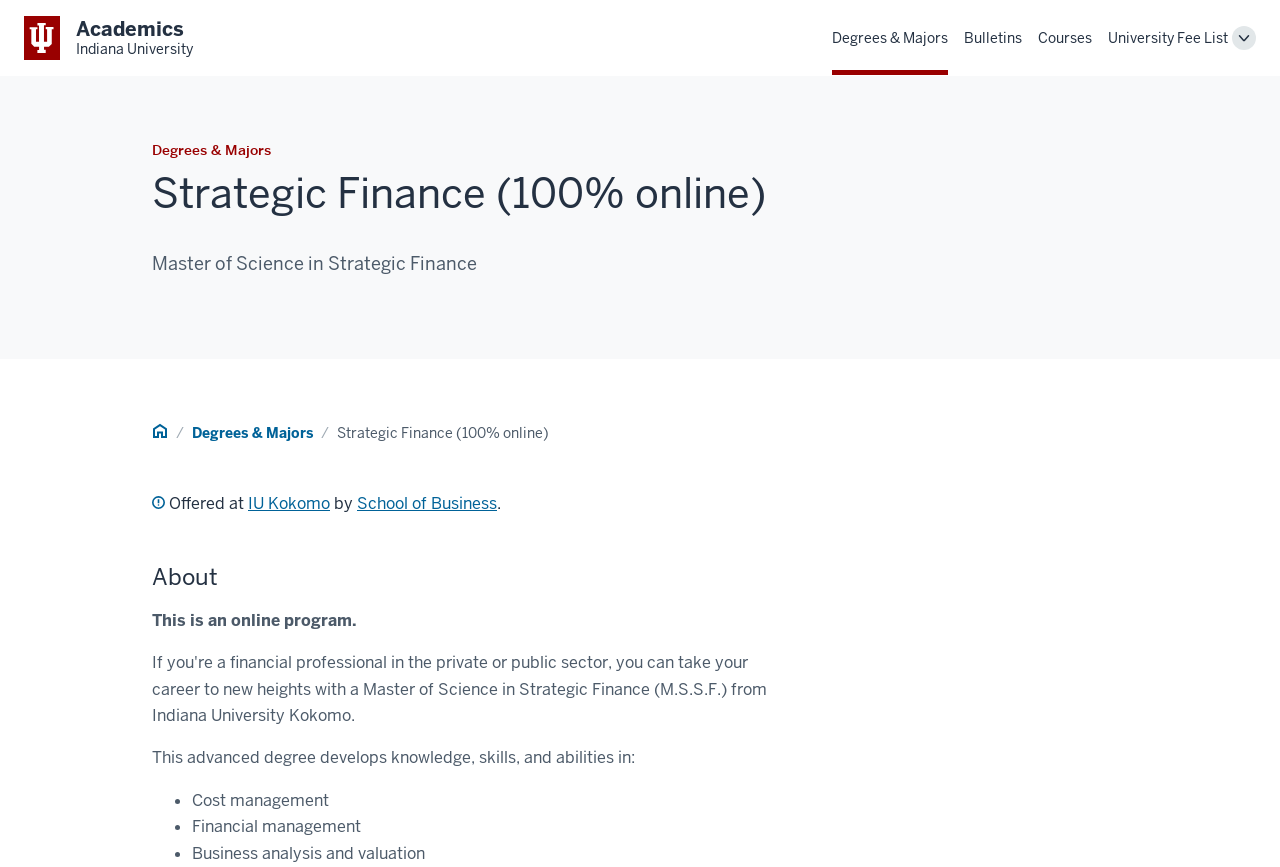Create a detailed summary of the webpage's content and design.

The webpage is about the Master of Science in Strategic Finance program offered by Indiana University Kokomo, which can be completed online. At the top left corner, there is a link to "Academics Indiana University" accompanied by a small image. 

On the top right side, there is a global navigation menu with links to "Degrees & Majors", "Bulletins", "Courses", and "University Fee List". The "University Fee List" link has a toggle button with a small image, which can be expanded to show more options.

Below the navigation menu, there is a heading that reads "Strategic Finance (100% online)" followed by a paragraph of text that describes the program. To the right of the heading, there is a static text that reads "Master of Science in Strategic Finance".

Underneath, there is a breadcrumbs navigation menu that shows the current page's location, with links to "Home" and "Degrees & Majors". The current page is highlighted as "Strategic Finance (100% online)".

Further down, there is an image, followed by a line of text that reads "Offered at IU Kokomo by School of Business." Below this, there is a heading that reads "About" followed by a paragraph of text that describes the program as an online program. 

The webpage also lists the skills and abilities that the program develops, including cost management, financial management, and business analysis and valuation, in a bulleted list.